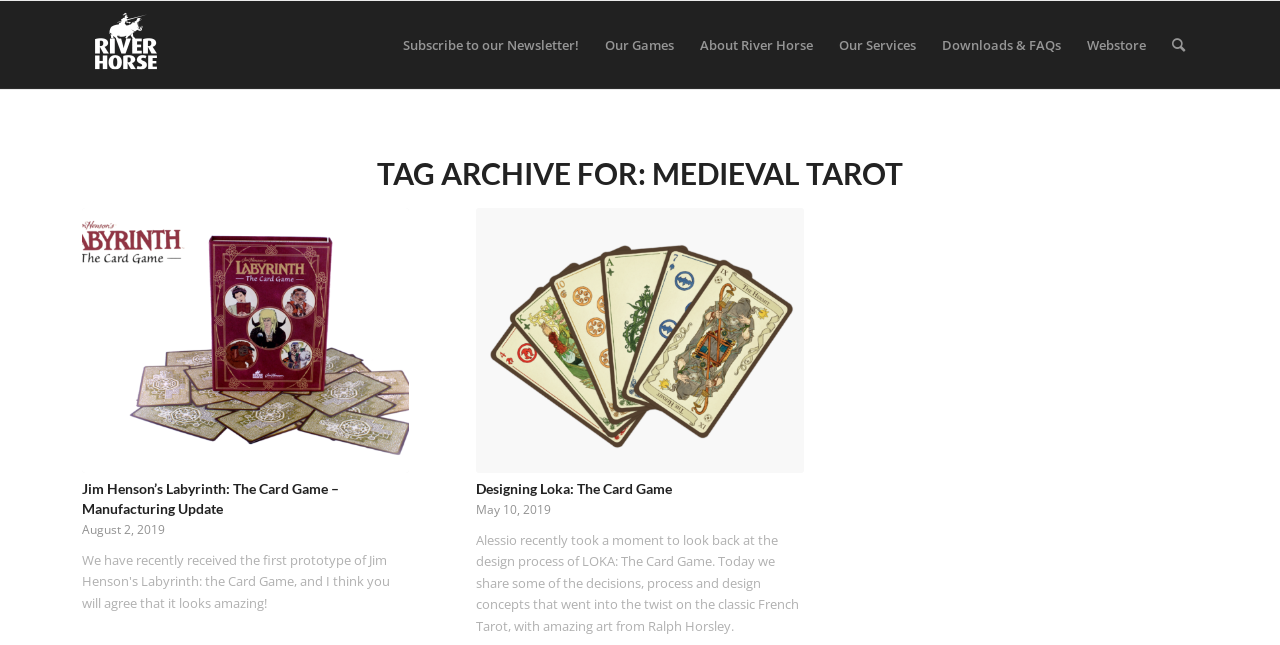Answer with a single word or phrase: 
What is the title of the first article?

Jim Henson's Labyrinth the Card Game